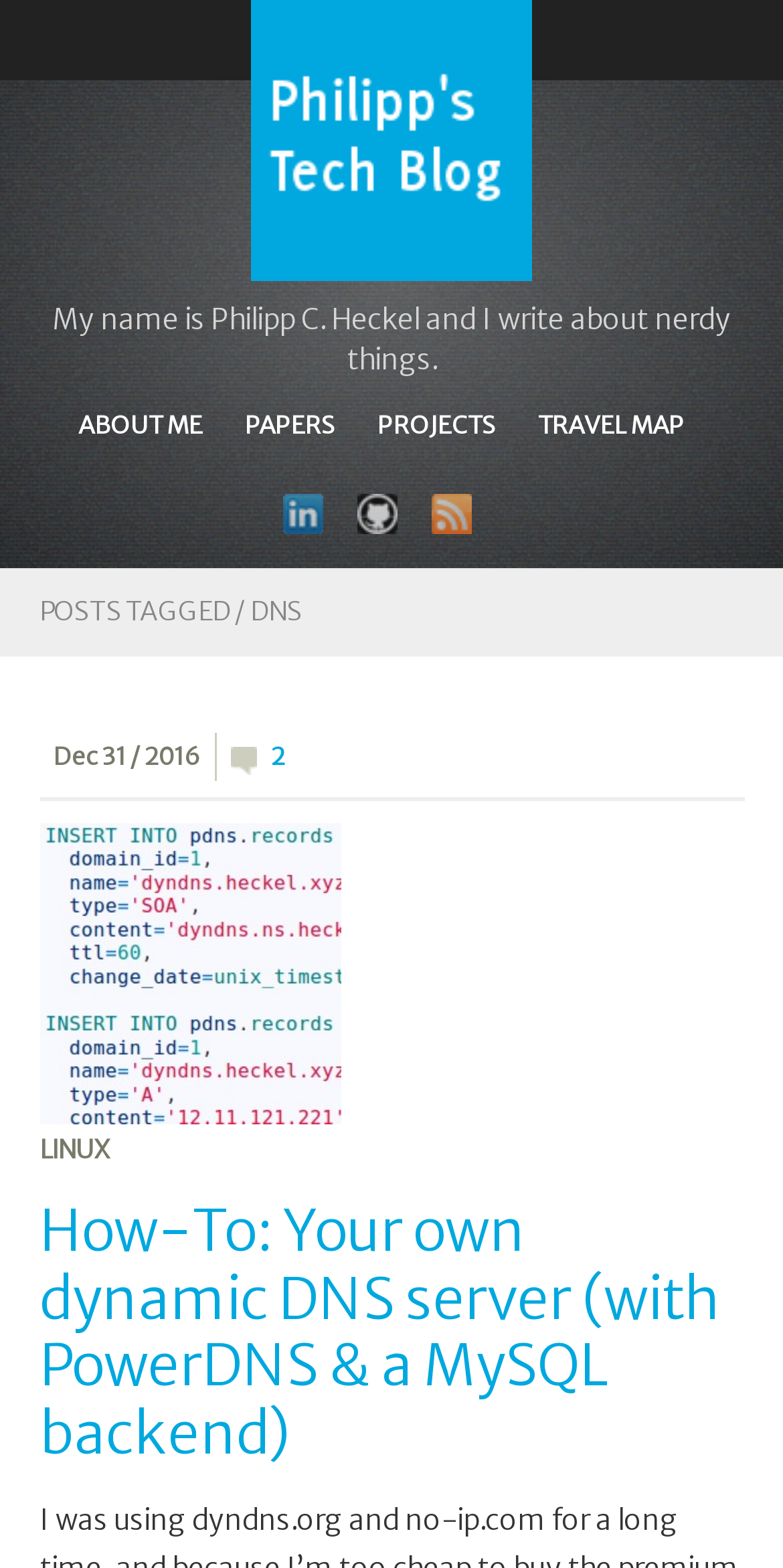Kindly determine the bounding box coordinates of the area that needs to be clicked to fulfill this instruction: "read posts tagged with DNS".

[0.05, 0.375, 0.617, 0.406]